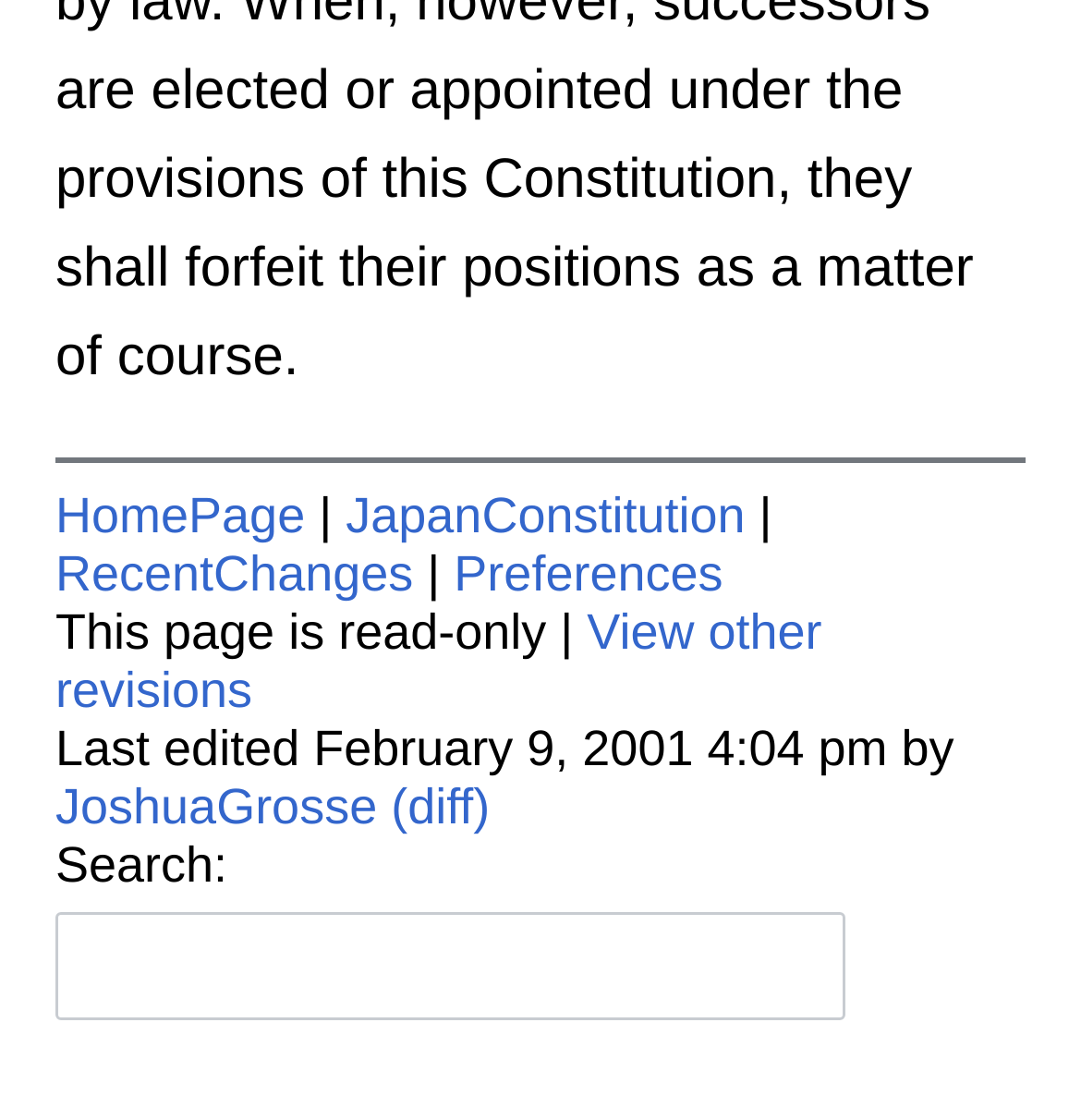What is the name of the current page?
Look at the webpage screenshot and answer the question with a detailed explanation.

I determined this by looking at the link with the text 'HomePage' at the top of the page, which suggests that it is the current page.